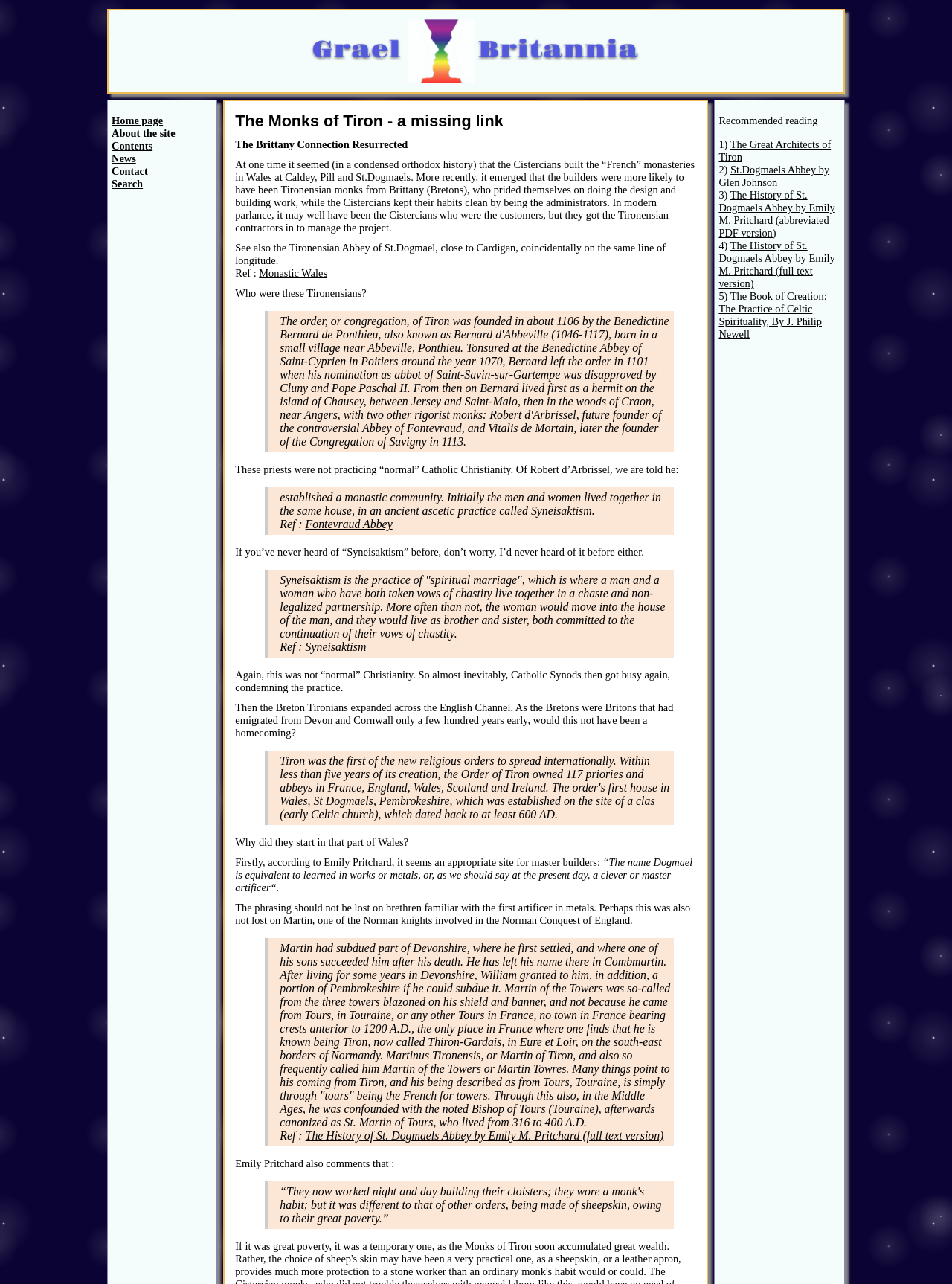Who is the author of the book 'The History of St. Dogmaels Abbey'?
Answer the question with as much detail as possible.

The article mentions that Emily M. Pritchard is the author of the book 'The History of St. Dogmaels Abbey', which is recommended as a reading resource.